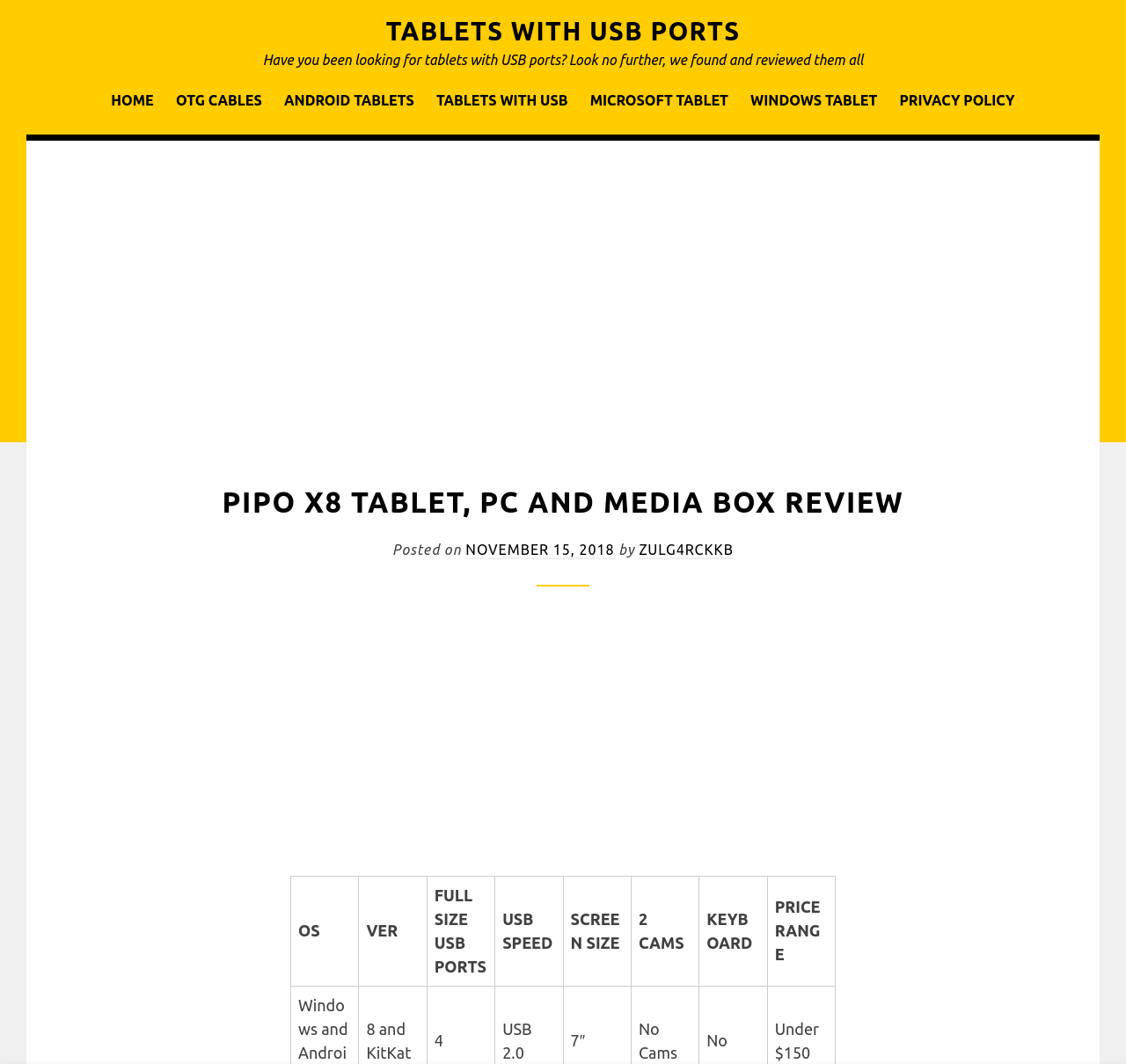What is the main heading displayed on the webpage? Please provide the text.

PIPO X8 TABLET, PC AND MEDIA BOX REVIEW